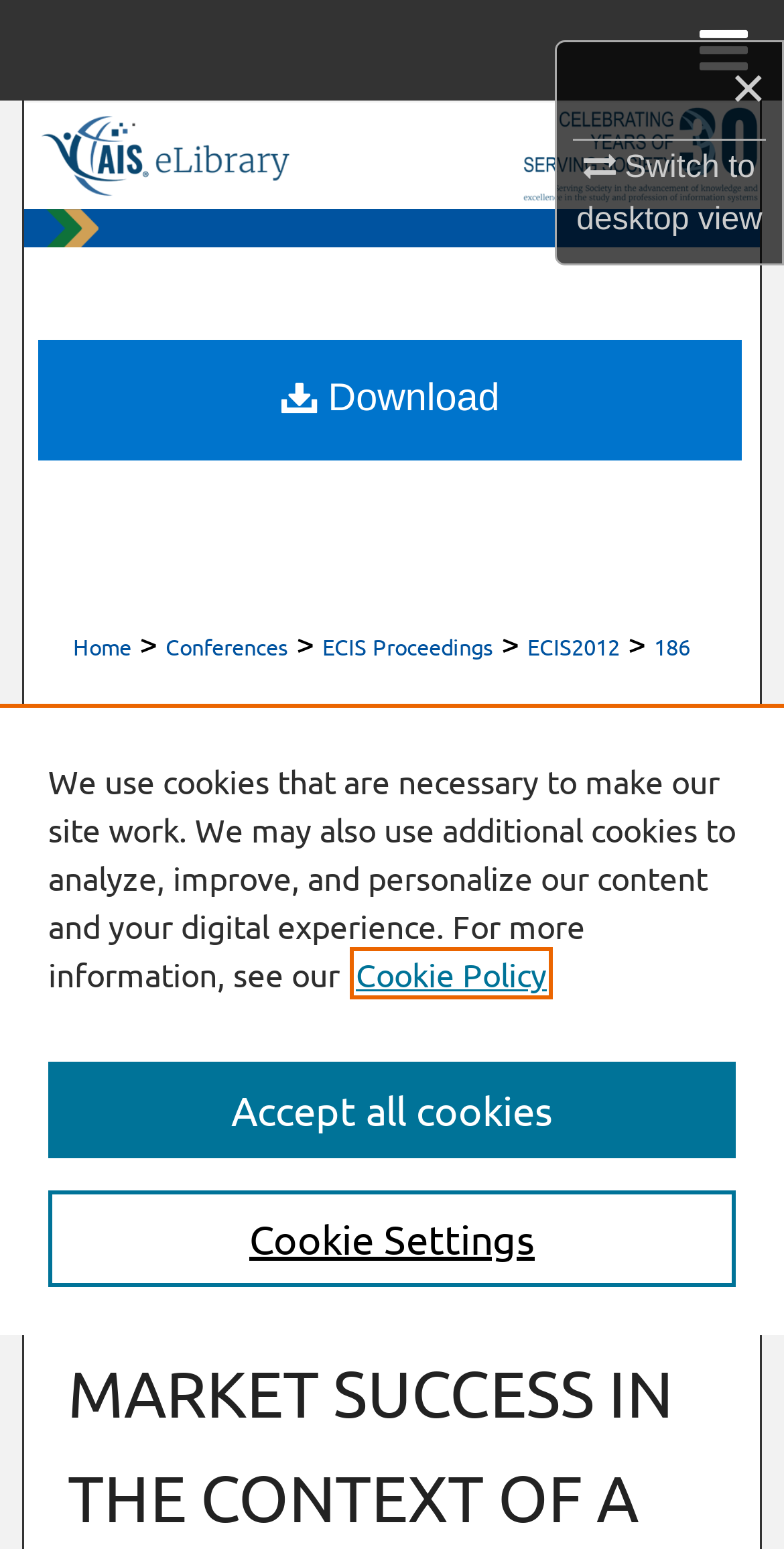Please identify the bounding box coordinates of where to click in order to follow the instruction: "Switch to desktop view".

[0.735, 0.093, 0.972, 0.154]